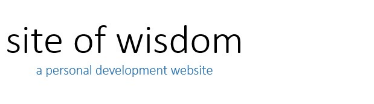Describe all the elements and aspects of the image comprehensively.

This image features the logo and title of "Site of Wisdom," a personal development website aimed at sharing insights and lessons for personal growth. The logo is stylized in a contemporary font, emphasizing clarity and modernity, while the subtitle indicates its focus on personal development. This website appears to serve as a resource for individuals seeking guidance and wisdom through various life challenges, encapsulated in its motto that suggests a deeper exploration of life's lessons, particularly those drawn from nature and experiences.